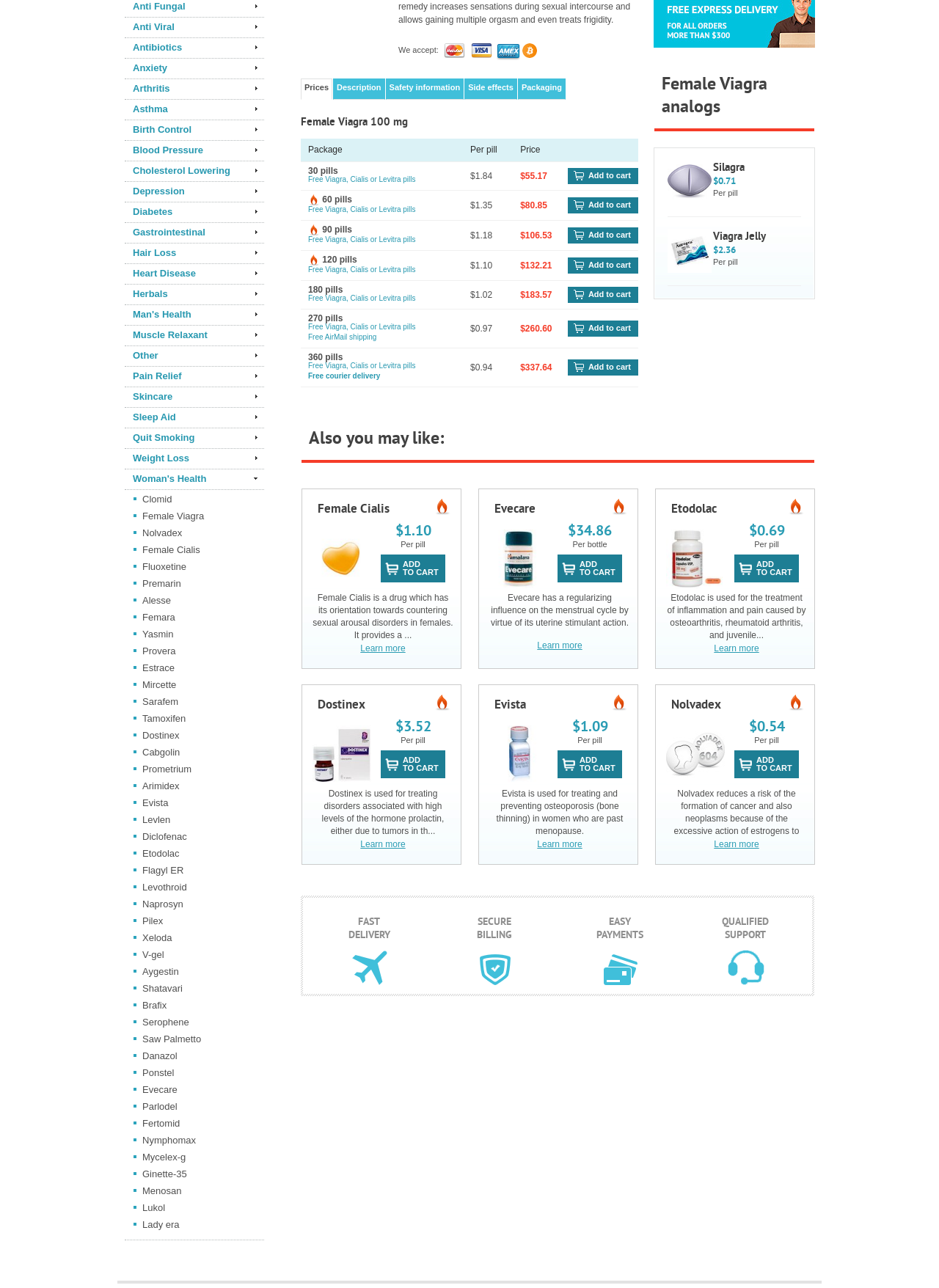Locate the bounding box for the described UI element: "Evista". Ensure the coordinates are four float numbers between 0 and 1, formatted as [left, top, right, bottom].

[0.142, 0.619, 0.277, 0.628]